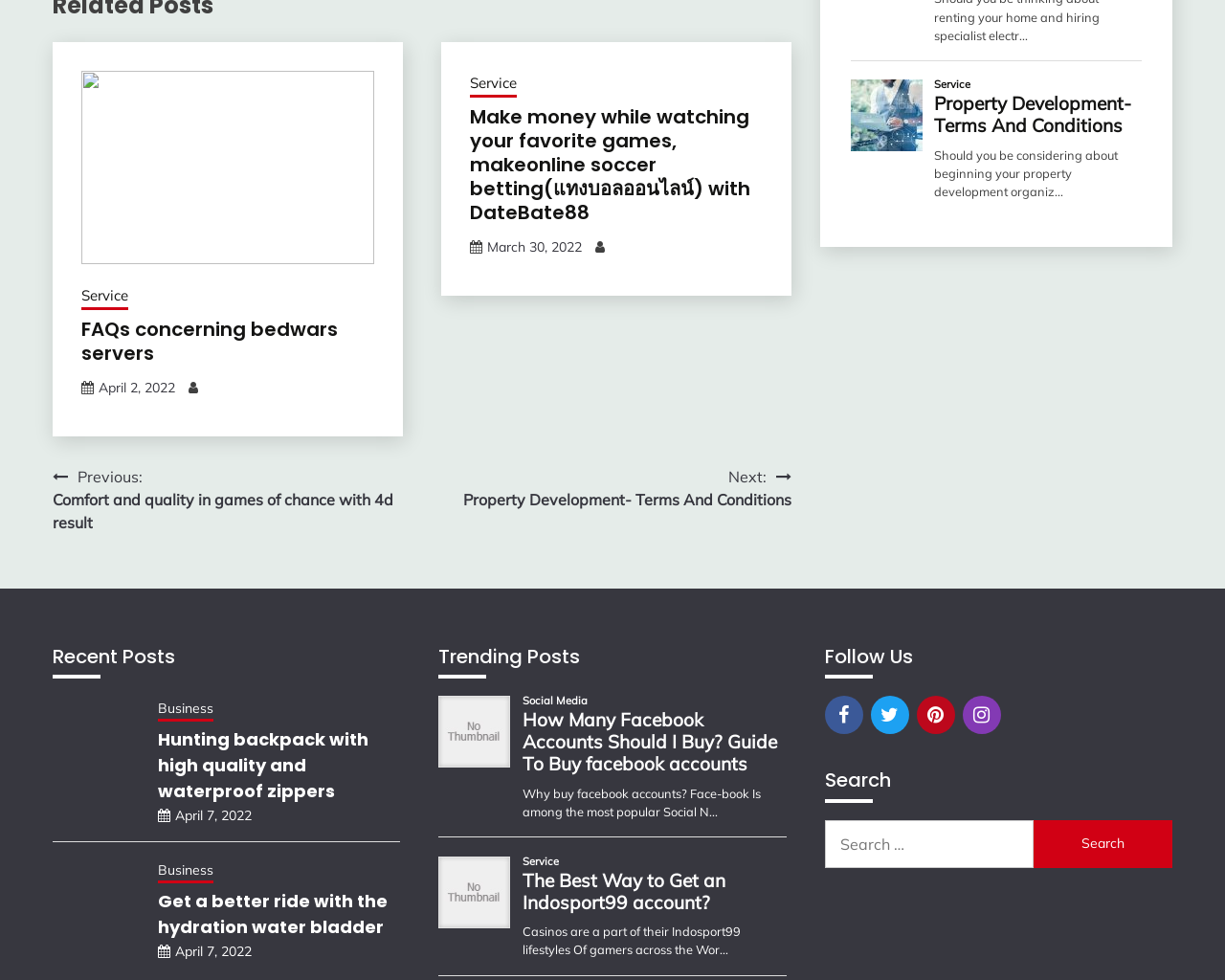Given the description "Property Development- Terms And Conditions", provide the bounding box coordinates of the corresponding UI element.

[0.763, 0.095, 0.932, 0.14]